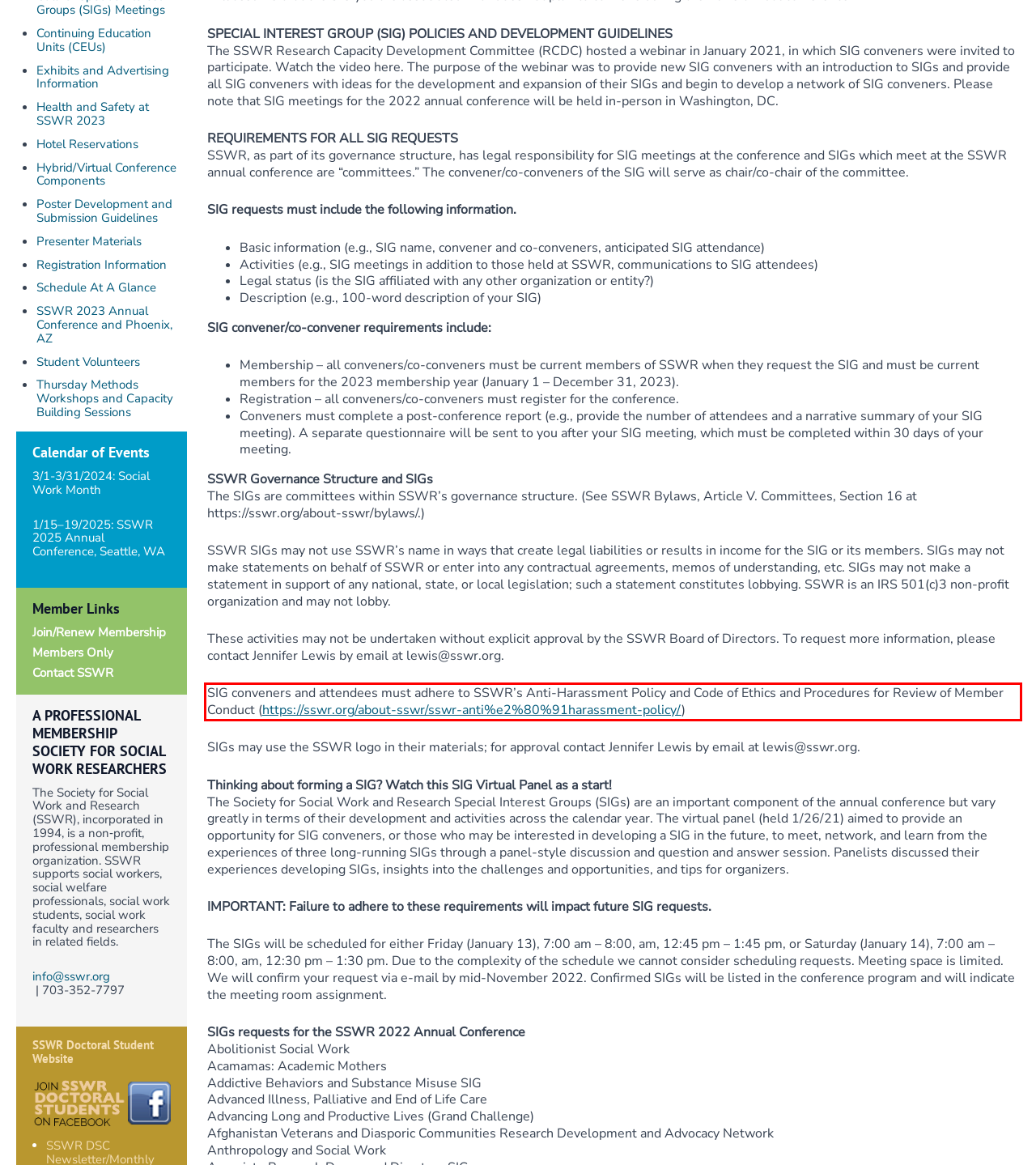Examine the webpage screenshot, find the red bounding box, and extract the text content within this marked area.

SIG conveners and attendees must adhere to SSWR’s Anti-Harassment Policy and Code of Ethics and Procedures for Review of Member Conduct (https://sswr.org/about-sswr/sswr-anti%e2%80%91harassment-policy/)